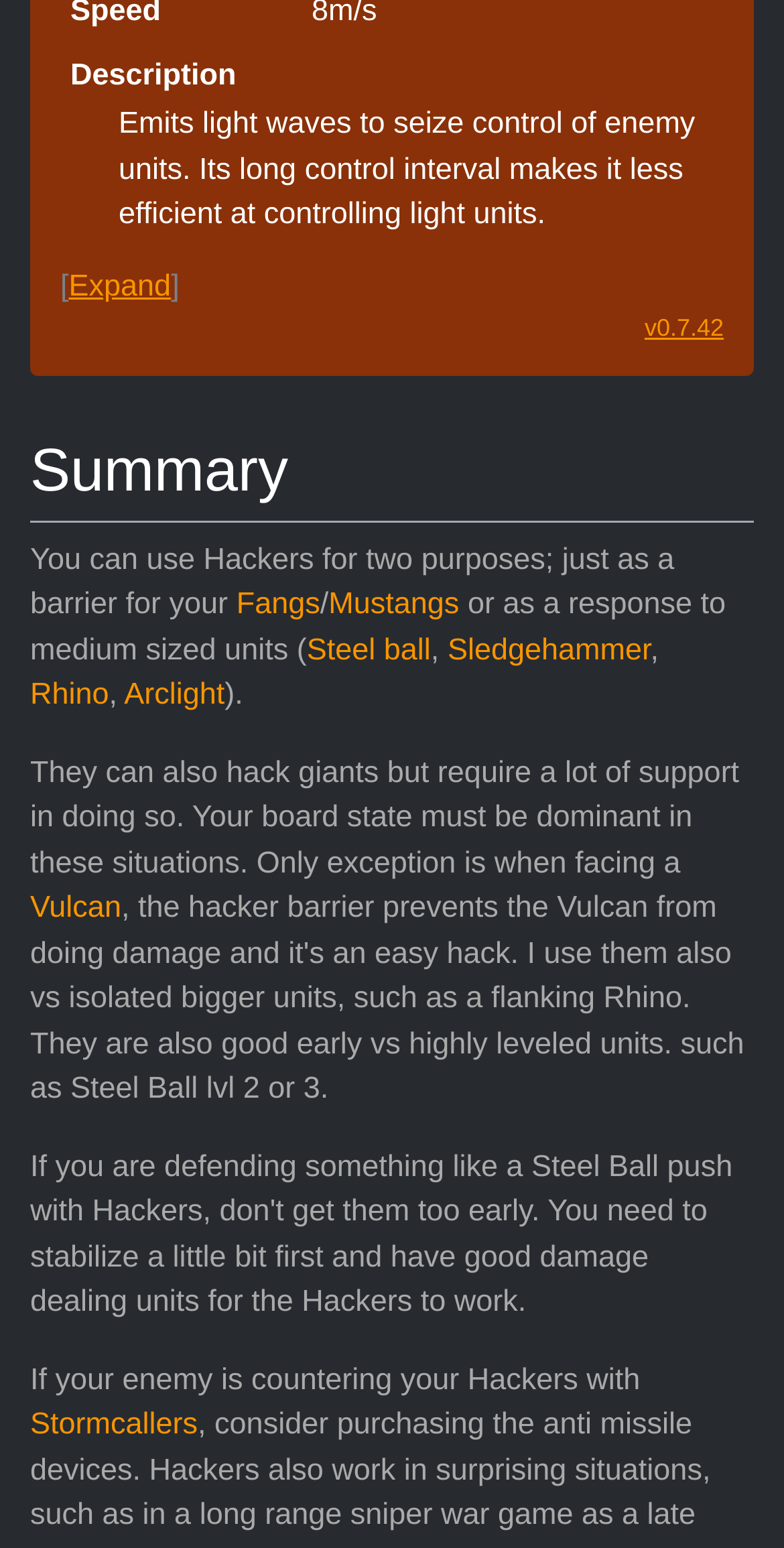Pinpoint the bounding box coordinates of the area that should be clicked to complete the following instruction: "Go to the Development / News page". The coordinates must be given as four float numbers between 0 and 1, i.e., [left, top, right, bottom].

None